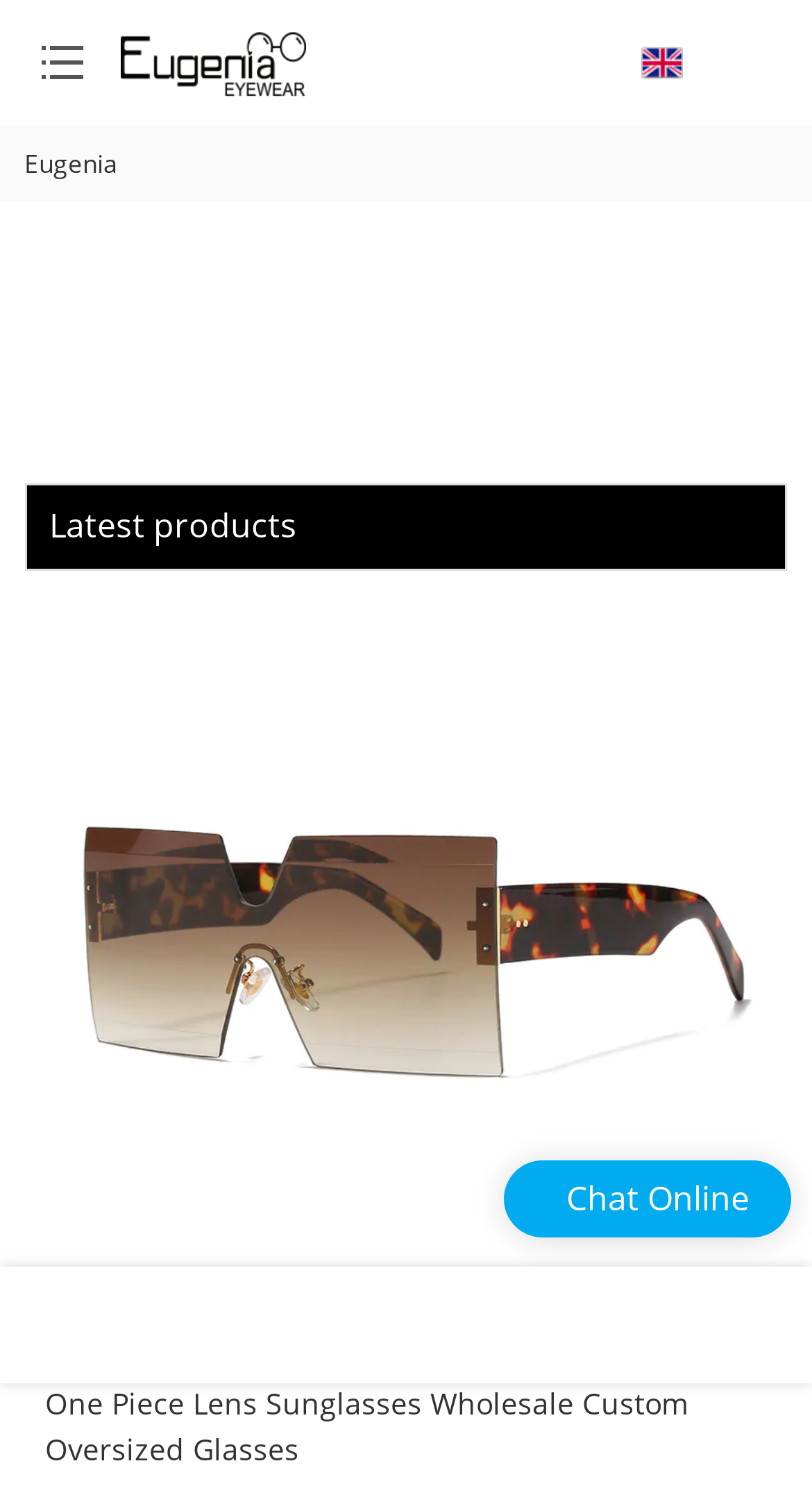How many social media links are present at the bottom of the webpage?
Provide a comprehensive and detailed answer to the question.

I counted the number of link elements at the bottom of the webpage, which are [0.0, 0.848, 0.2, 0.927], [0.2, 0.848, 0.4, 0.927], [0.4, 0.848, 0.6, 0.927], [0.6, 0.848, 0.8, 0.927], and [0.8, 0.848, 1.0, 0.927], and found that there are 5 social media links.